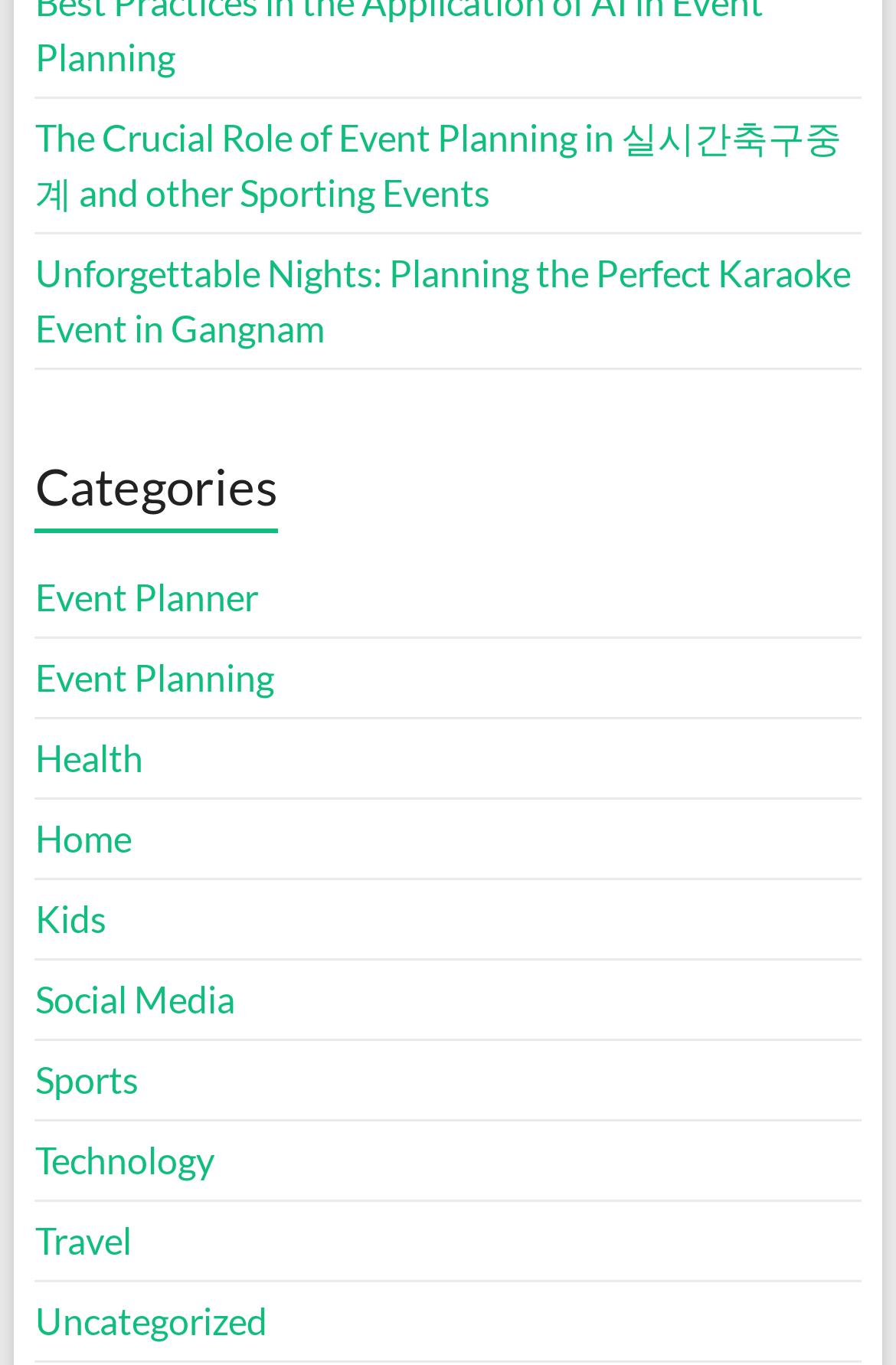Kindly provide the bounding box coordinates of the section you need to click on to fulfill the given instruction: "View 'Event Planner' category".

[0.039, 0.421, 0.288, 0.453]